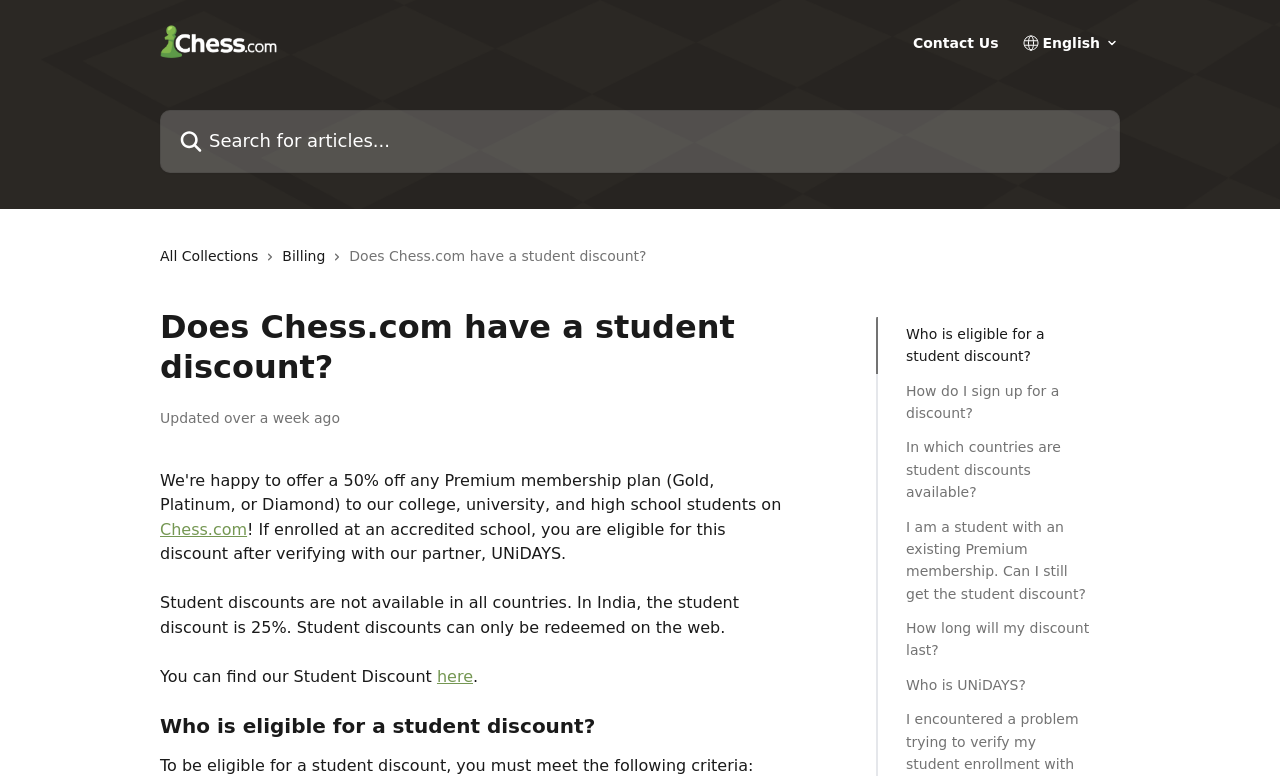How can I find the Student Discount?
Please provide a detailed answer to the question.

The webpage provides a link 'here' which suggests that users can find the Student Discount by clicking on that link.